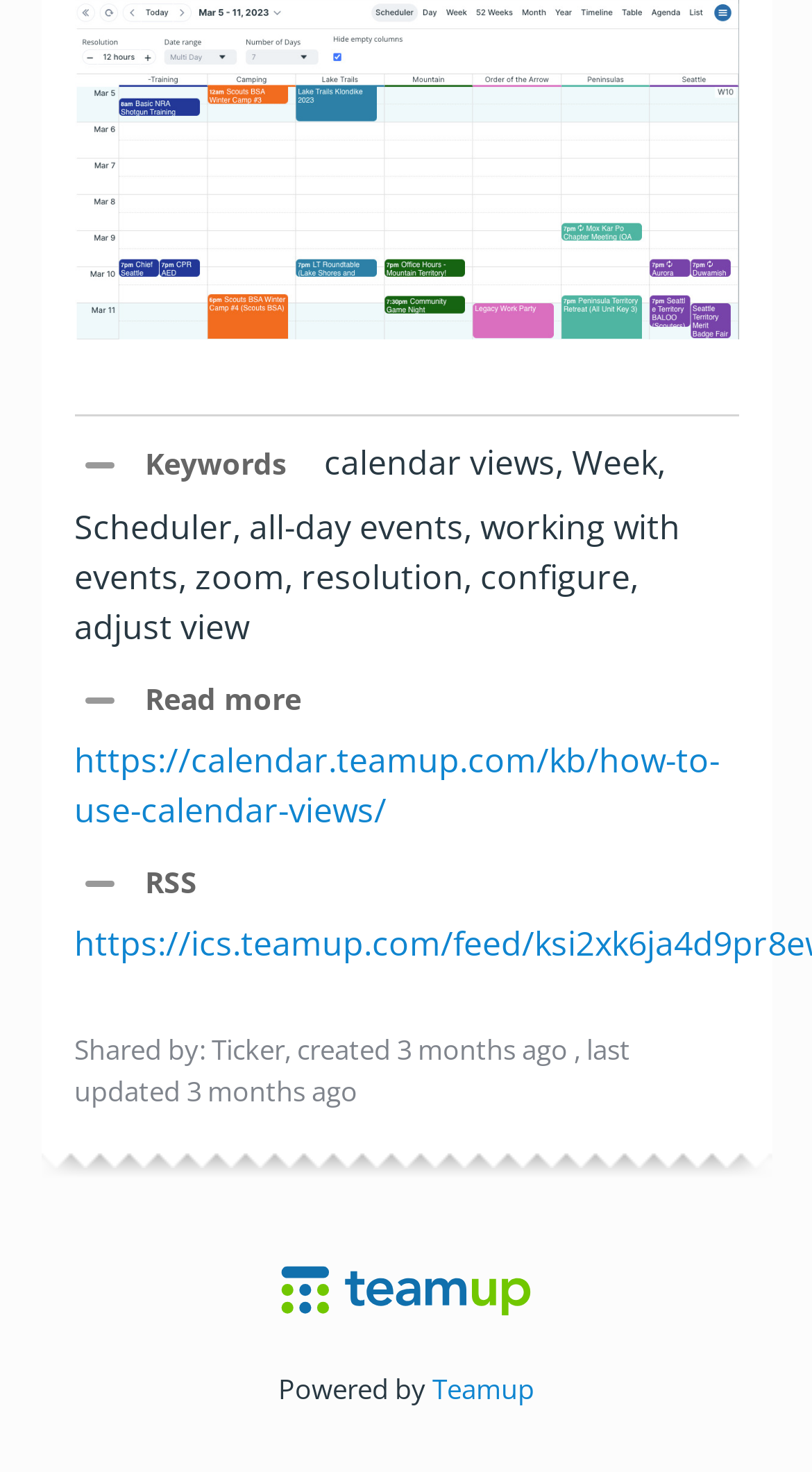Identify the bounding box for the described UI element. Provide the coordinates in (top-left x, top-left y, bottom-right x, bottom-right y) format with values ranging from 0 to 1: Teamup

[0.532, 0.93, 0.658, 0.955]